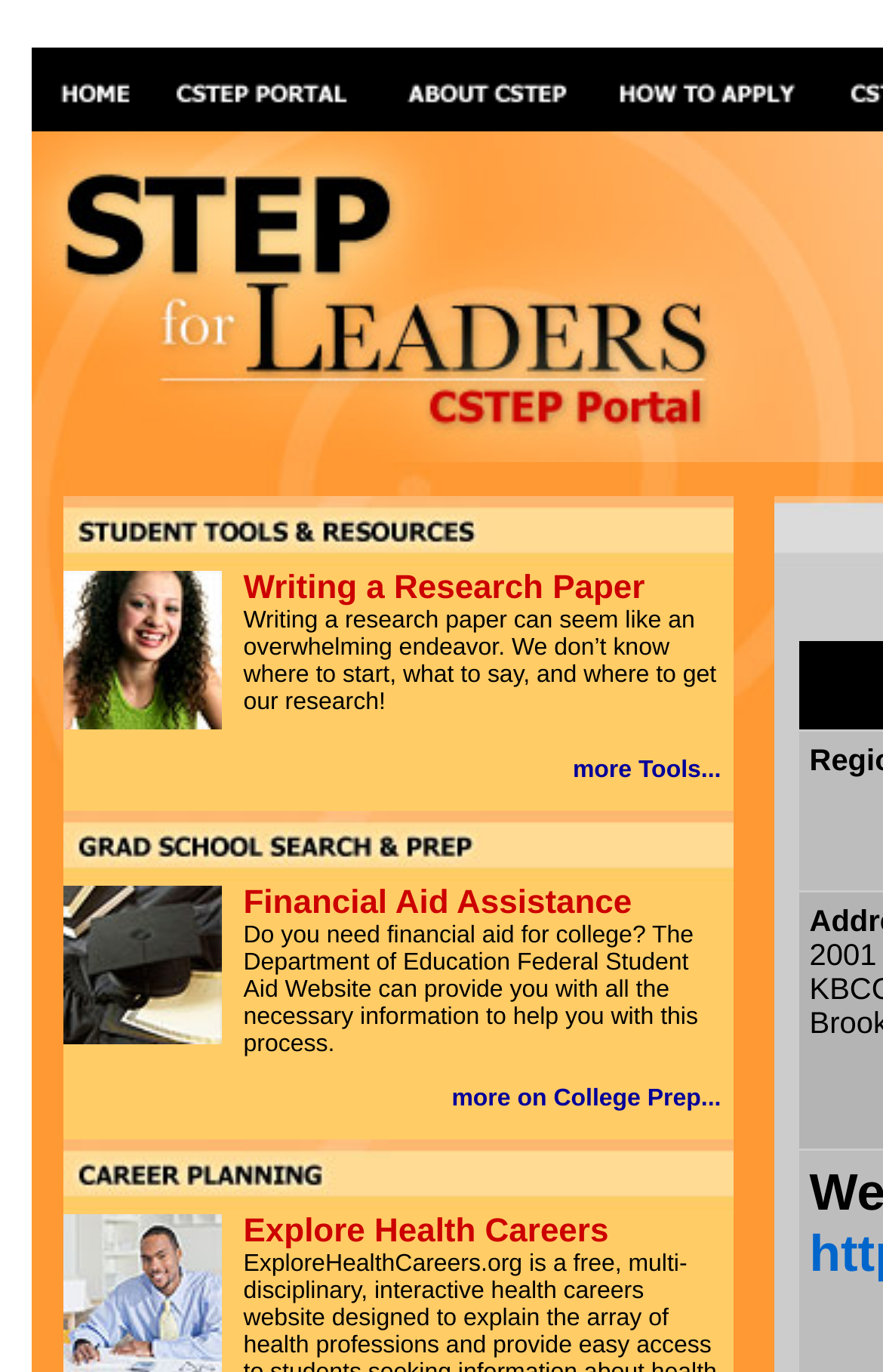Locate the bounding box coordinates of the clickable part needed for the task: "Explore Career Planning".

[0.071, 0.865, 0.829, 0.89]